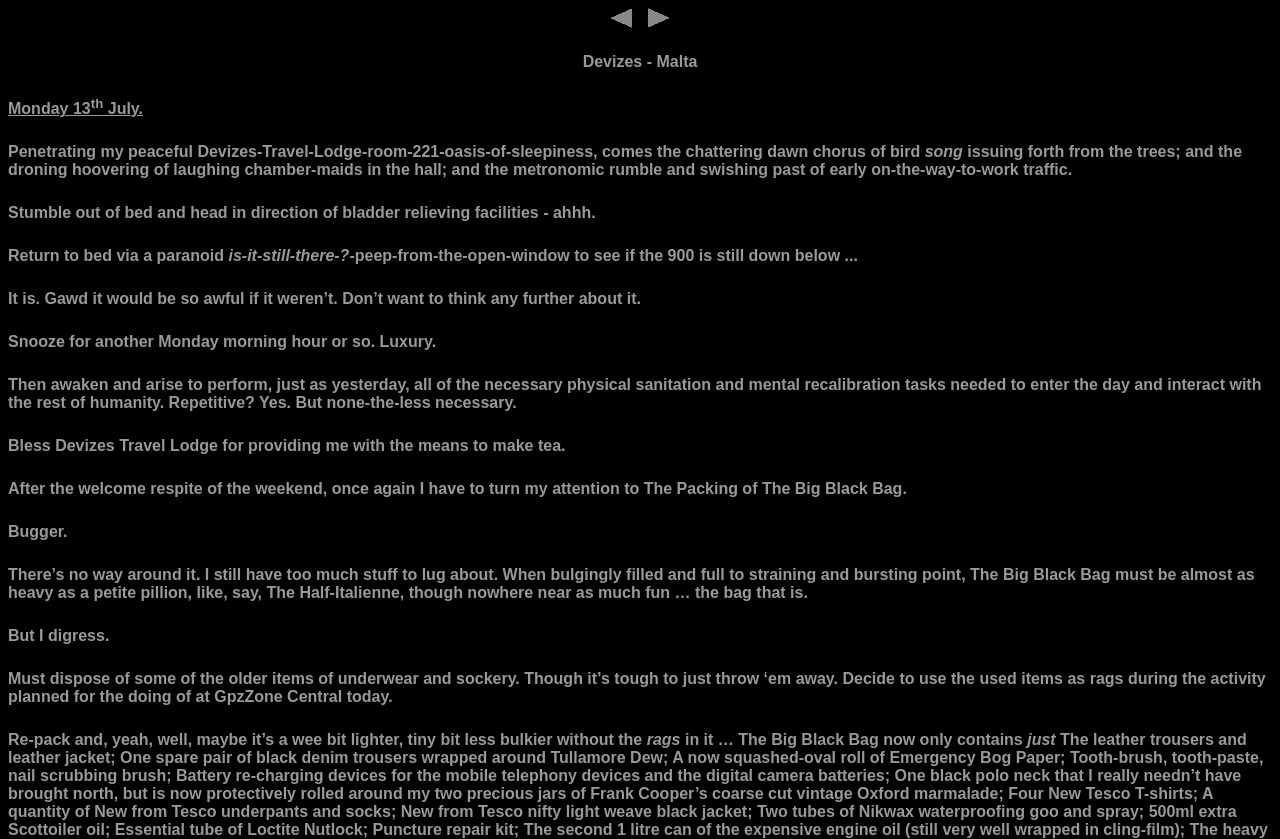Provide your answer to the question using just one word or phrase: What is the author's activity on Monday morning?

Snooze